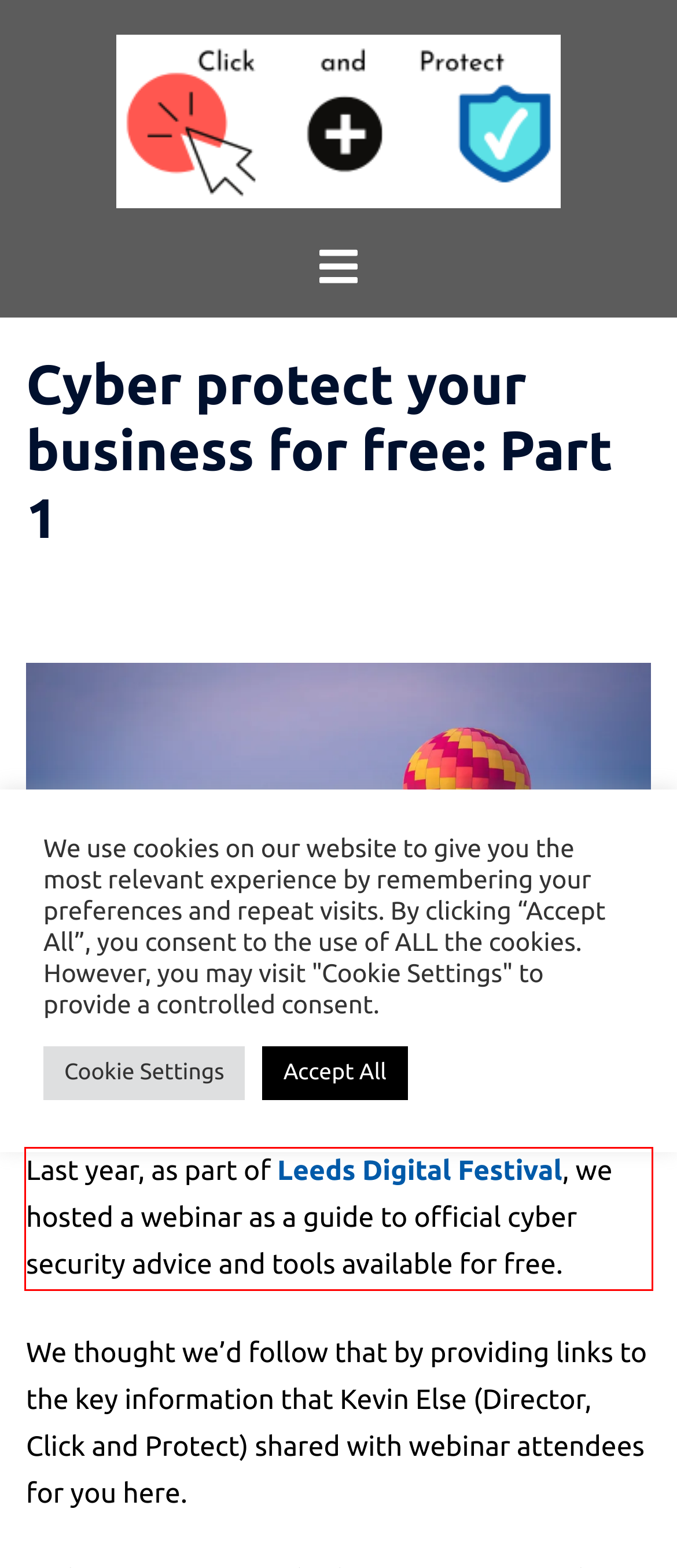Your task is to recognize and extract the text content from the UI element enclosed in the red bounding box on the webpage screenshot.

Last year, as part of Leeds Digital Festival, we hosted a webinar as a guide to official cyber security advice and tools available for free.